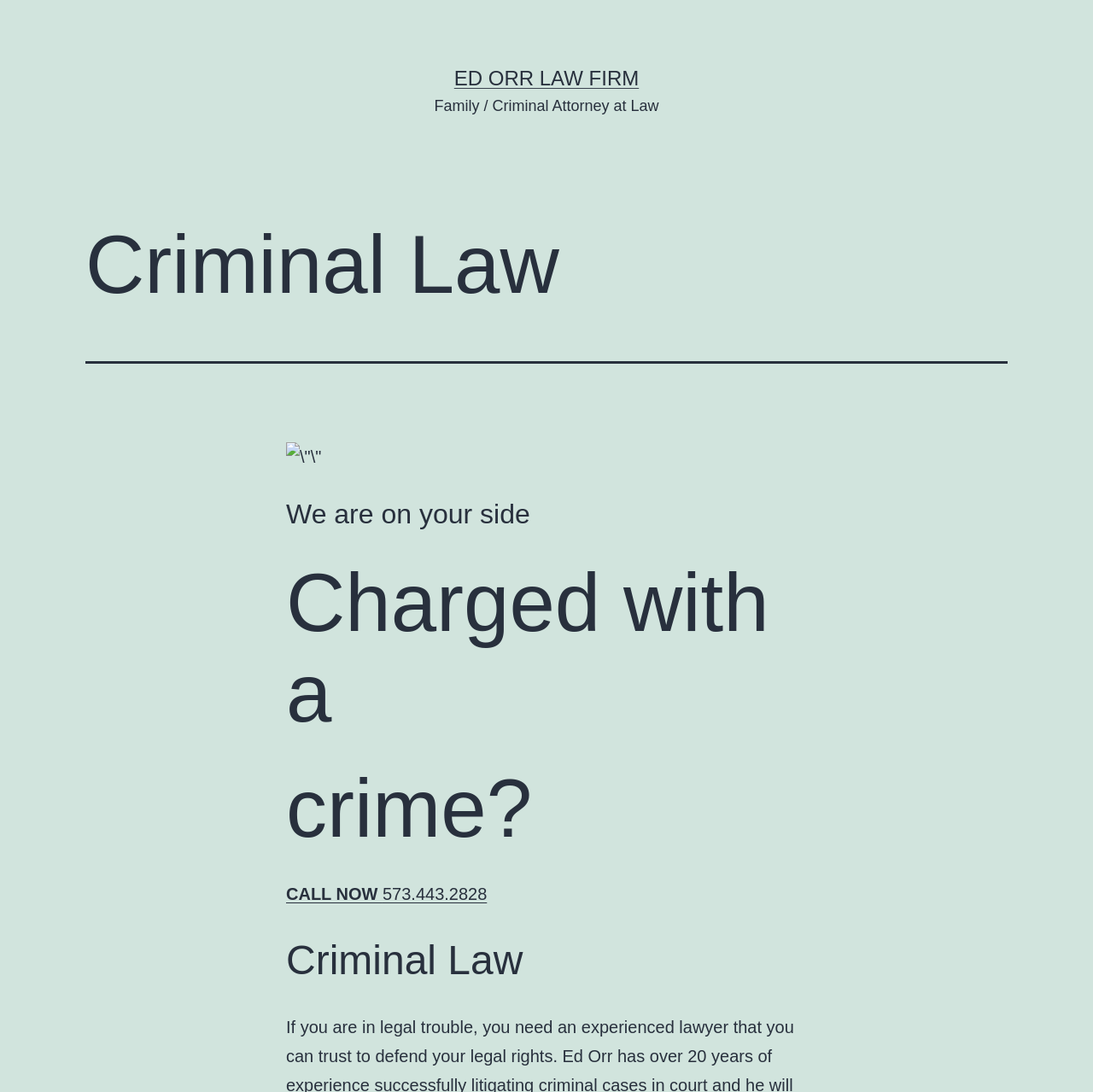What is the profession of Ed Orr?
Look at the image and answer with only one word or phrase.

Family / Criminal Attorney at Law